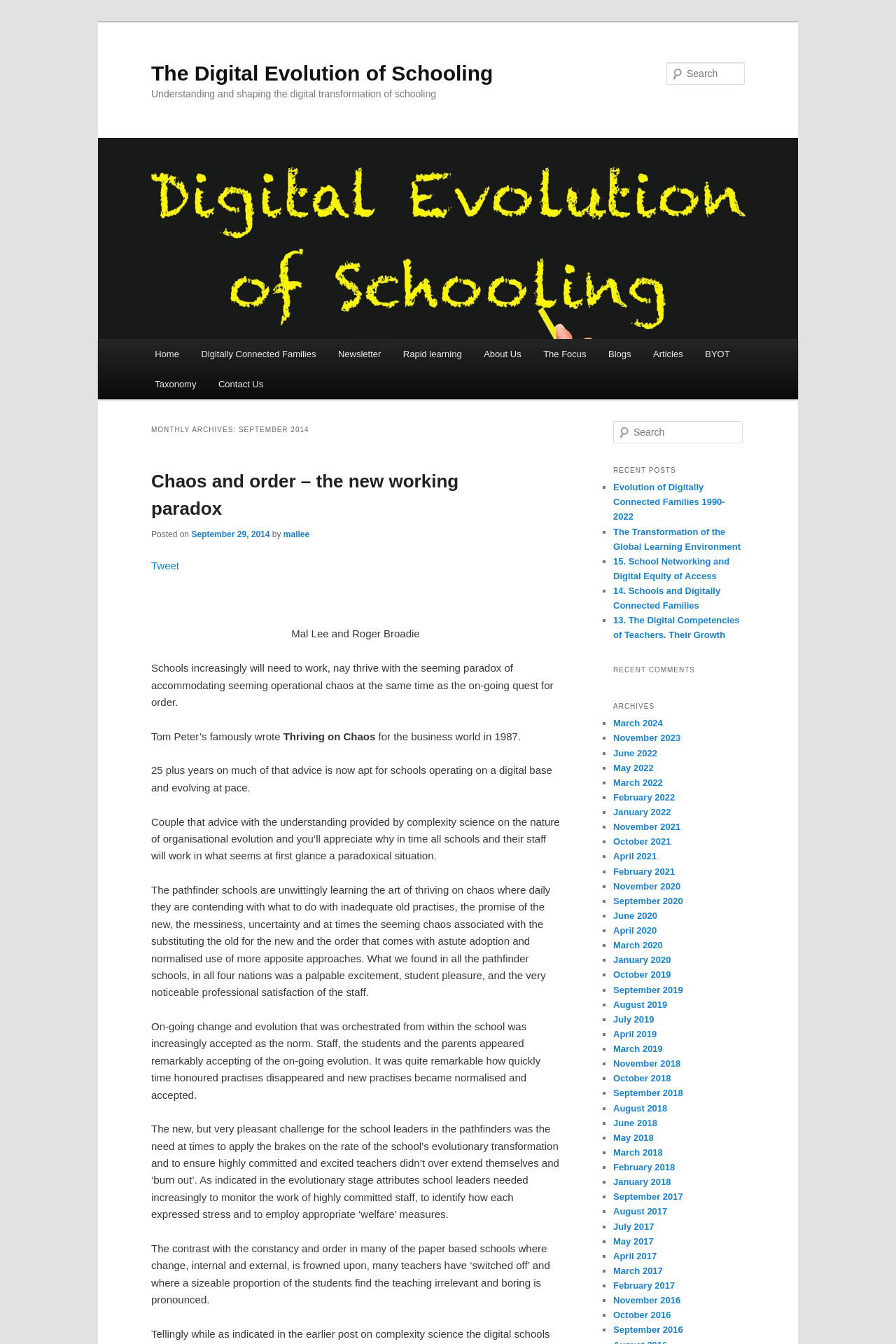Create a detailed narrative describing the layout and content of the webpage.

This webpage is about "The Digital Evolution of Schooling" and appears to be a blog or article page. At the top, there are two links to "Skip to primary content" and "Skip to secondary content". Below these links, there is a heading with the title "The Digital Evolution of Schooling" and a link with the same title. 

To the right of the title, there is a search bar with a "Search" label and a textbox to input search queries. Below the search bar, there is a main menu with links to "Home", "Digitally Connected Families", "Newsletter", "Rapid learning", "About Us", "The Focus", "Blogs", "Articles", "BYOT", "Taxonomy", and "Contact Us".

The main content of the page is an article titled "Chaos and order – the new working paradox". The article has a heading, a link to the article title, and a posted date of "September 29, 2014". The article discusses the need for schools to accommodate both chaos and order in their operations, citing Tom Peter's book "Thriving on Chaos" and the concept of complexity science. The article also mentions the importance of school leaders monitoring the work of highly committed staff to prevent burnout.

To the right of the article, there are several sections, including "RECENT POSTS" with links to four recent articles, "RECENT COMMENTS", and "ARCHIVES" with links to monthly archives from March 2024 to April 2021.